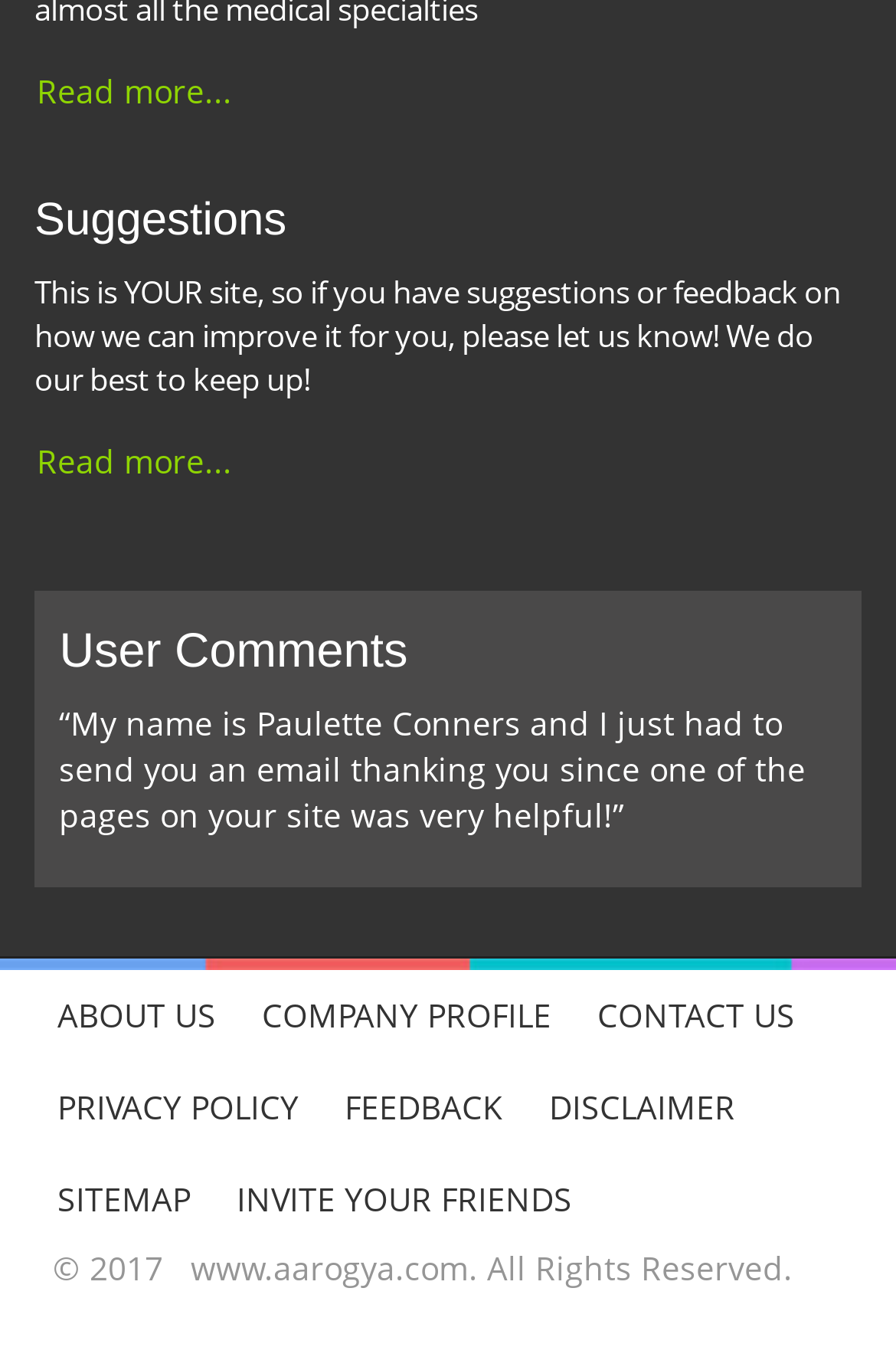Respond to the question with just a single word or phrase: 
What are the types of links available at the bottom of the page?

About Us, Company Profile, etc.